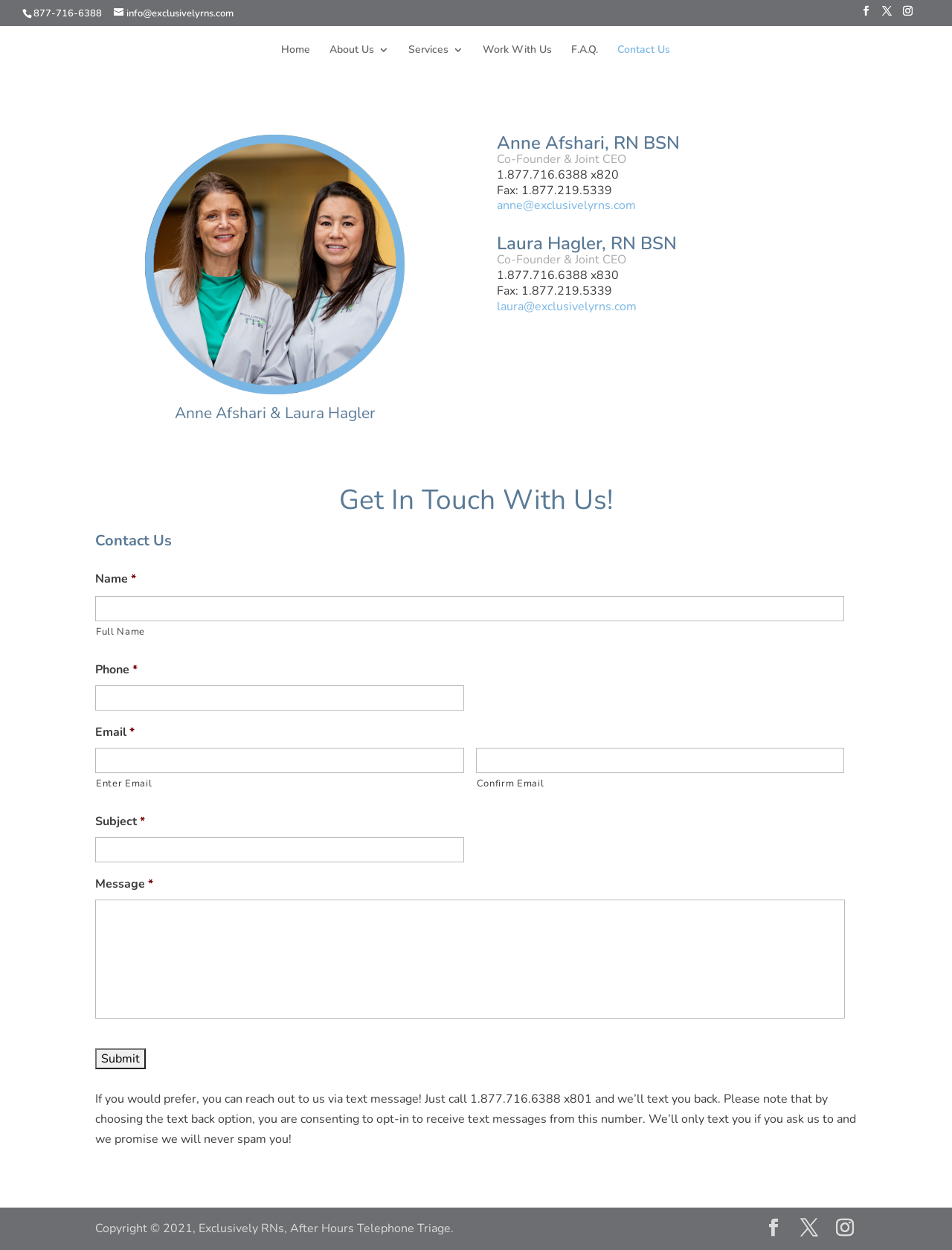Pinpoint the bounding box coordinates of the element you need to click to execute the following instruction: "Fill in the first name". The bounding box should be represented by four float numbers between 0 and 1, in the format [left, top, right, bottom].

[0.1, 0.477, 0.887, 0.497]